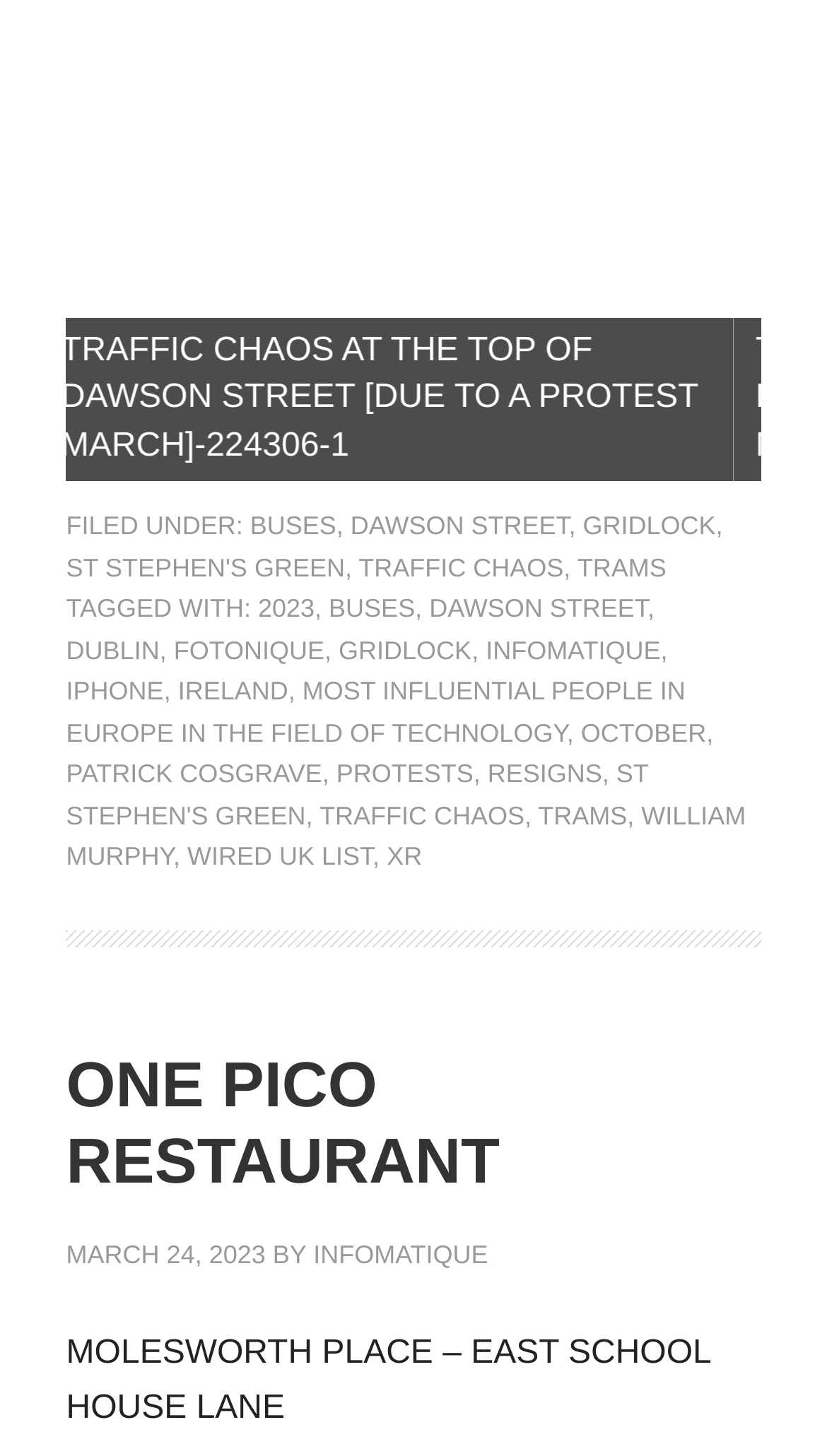Please determine the bounding box of the UI element that matches this description: St Stephen's Green. The coordinates should be given as (top-left x, top-left y, bottom-right x, bottom-right y), with all values between 0 and 1.

[0.08, 0.379, 0.417, 0.4]